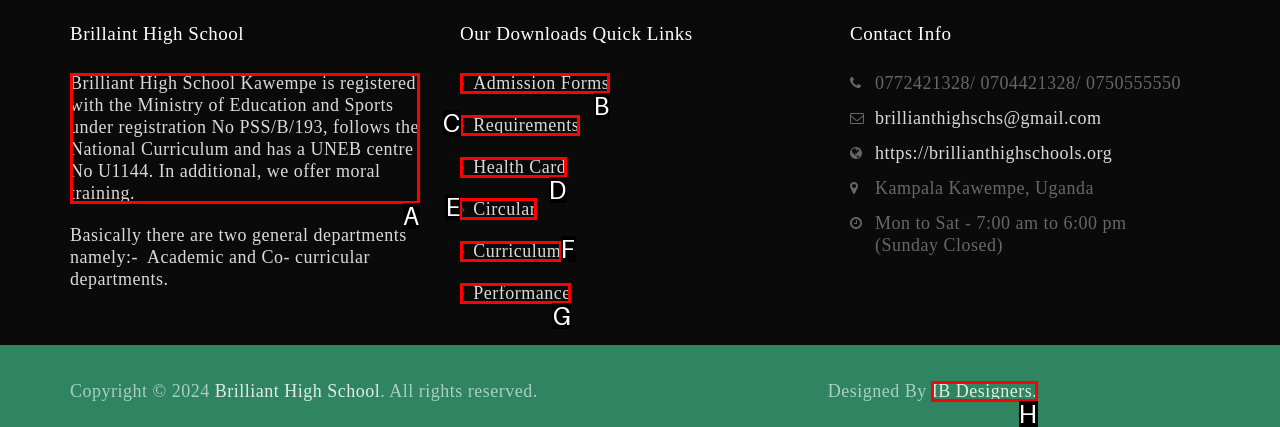Identify the correct UI element to click to follow this instruction: Download the circular
Respond with the letter of the appropriate choice from the displayed options.

E